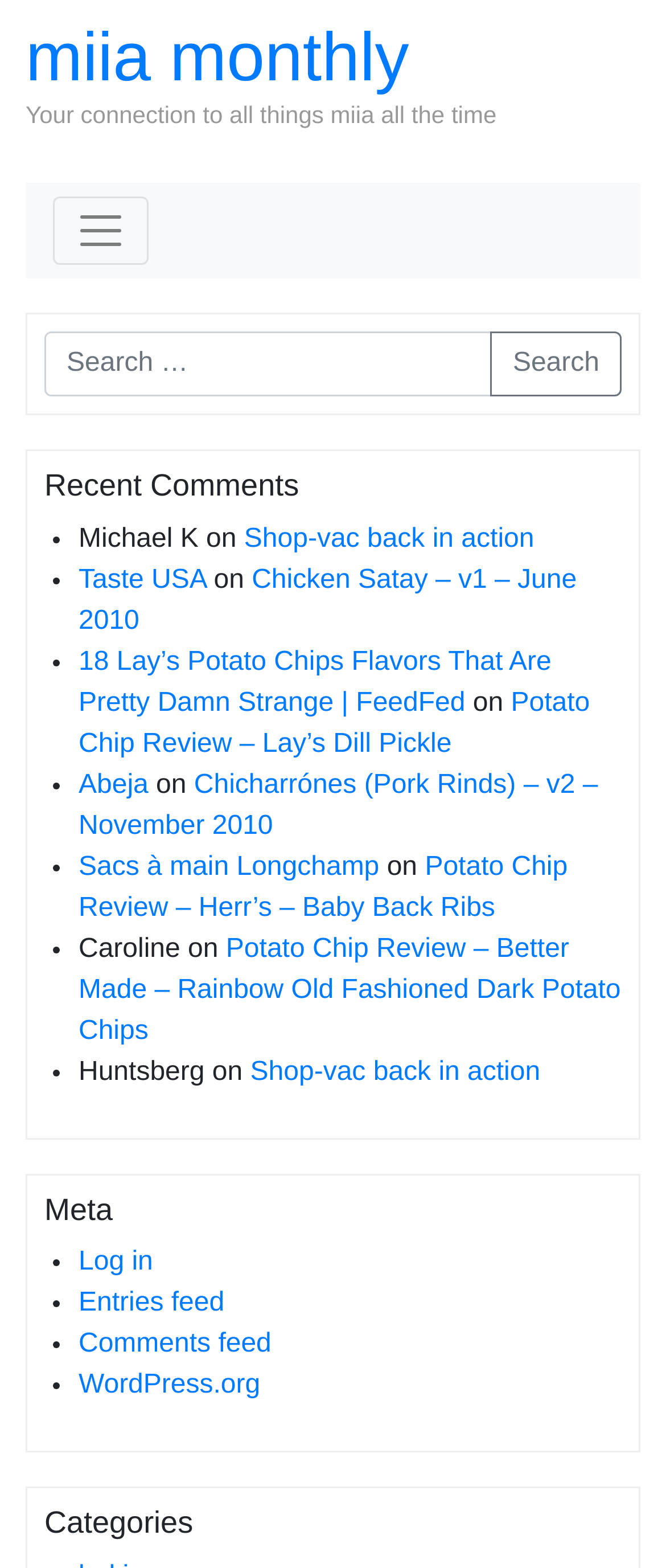How many recent comments are listed?
Based on the visual content, answer with a single word or a brief phrase.

9